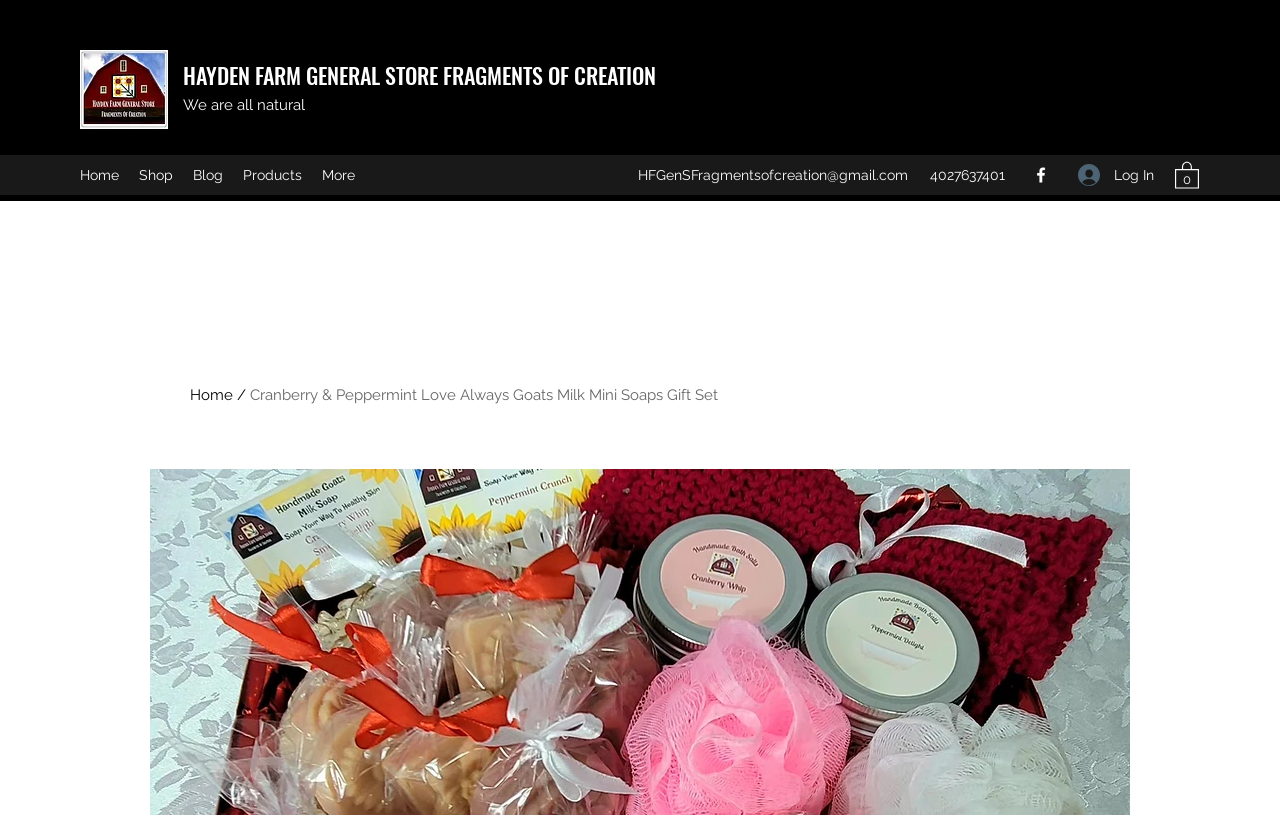Please provide a brief answer to the question using only one word or phrase: 
How many items are in the cart?

0